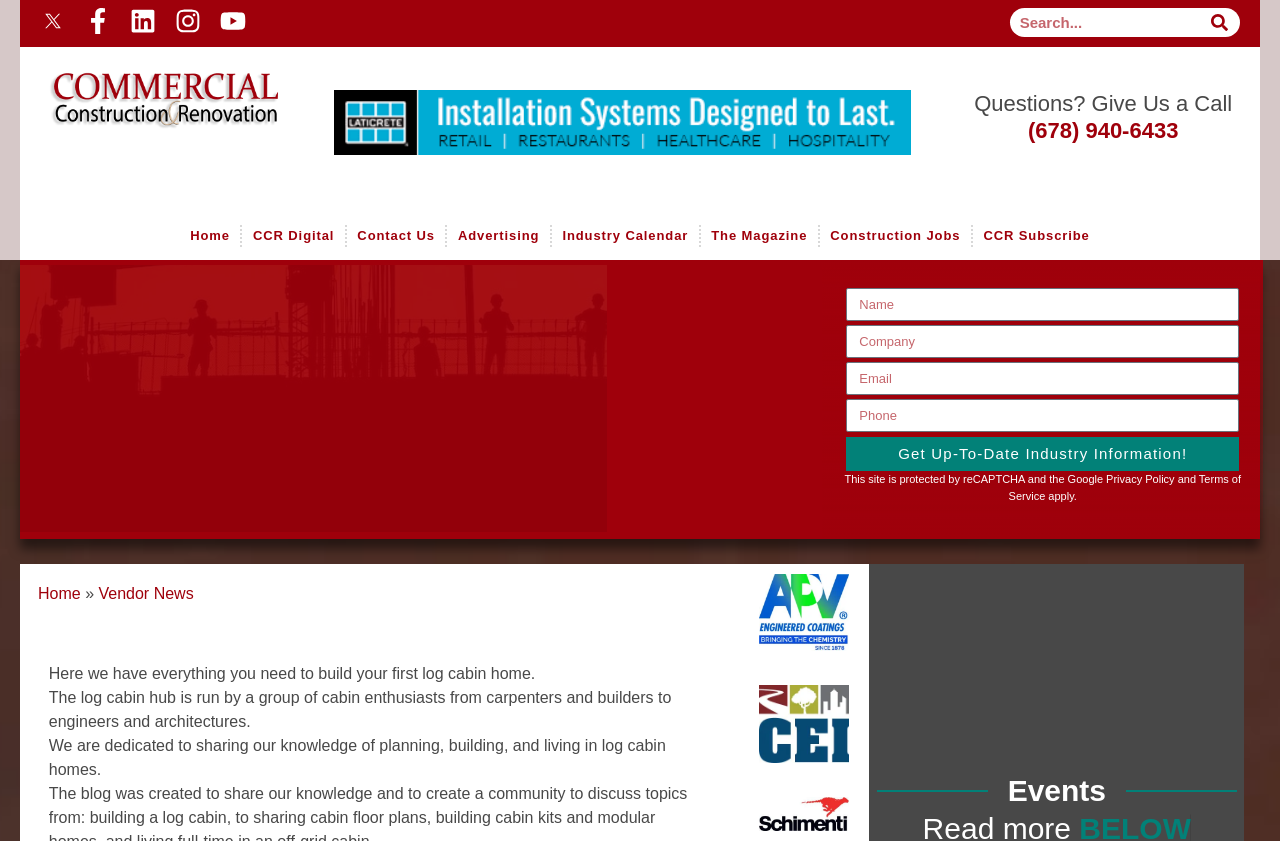What can you search for on the Log Cabin Hub?
Using the visual information from the image, give a one-word or short-phrase answer.

Industry information